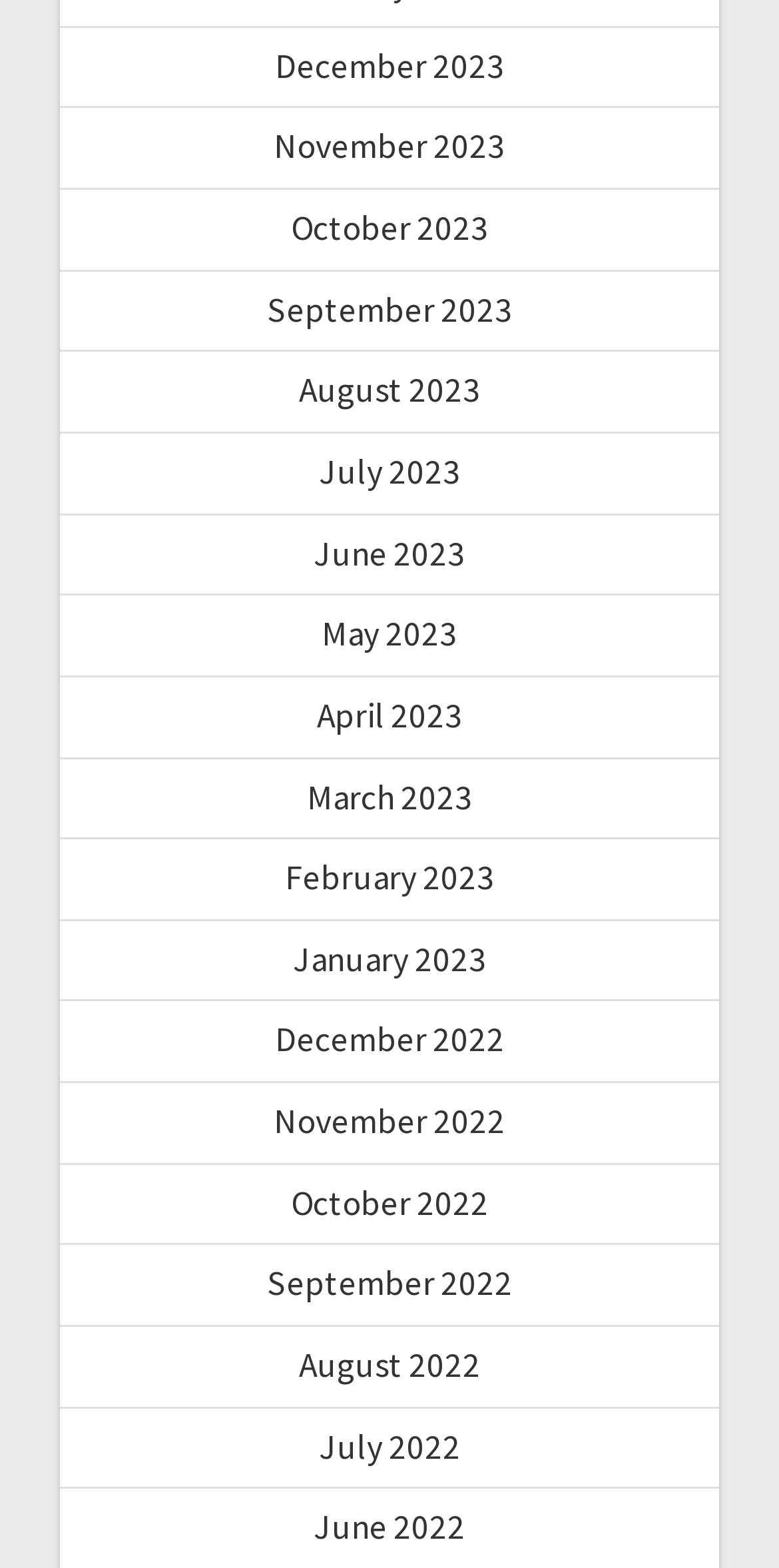Determine the bounding box coordinates for the area that needs to be clicked to fulfill this task: "View August 2022". The coordinates must be given as four float numbers between 0 and 1, i.e., [left, top, right, bottom].

[0.383, 0.856, 0.617, 0.885]